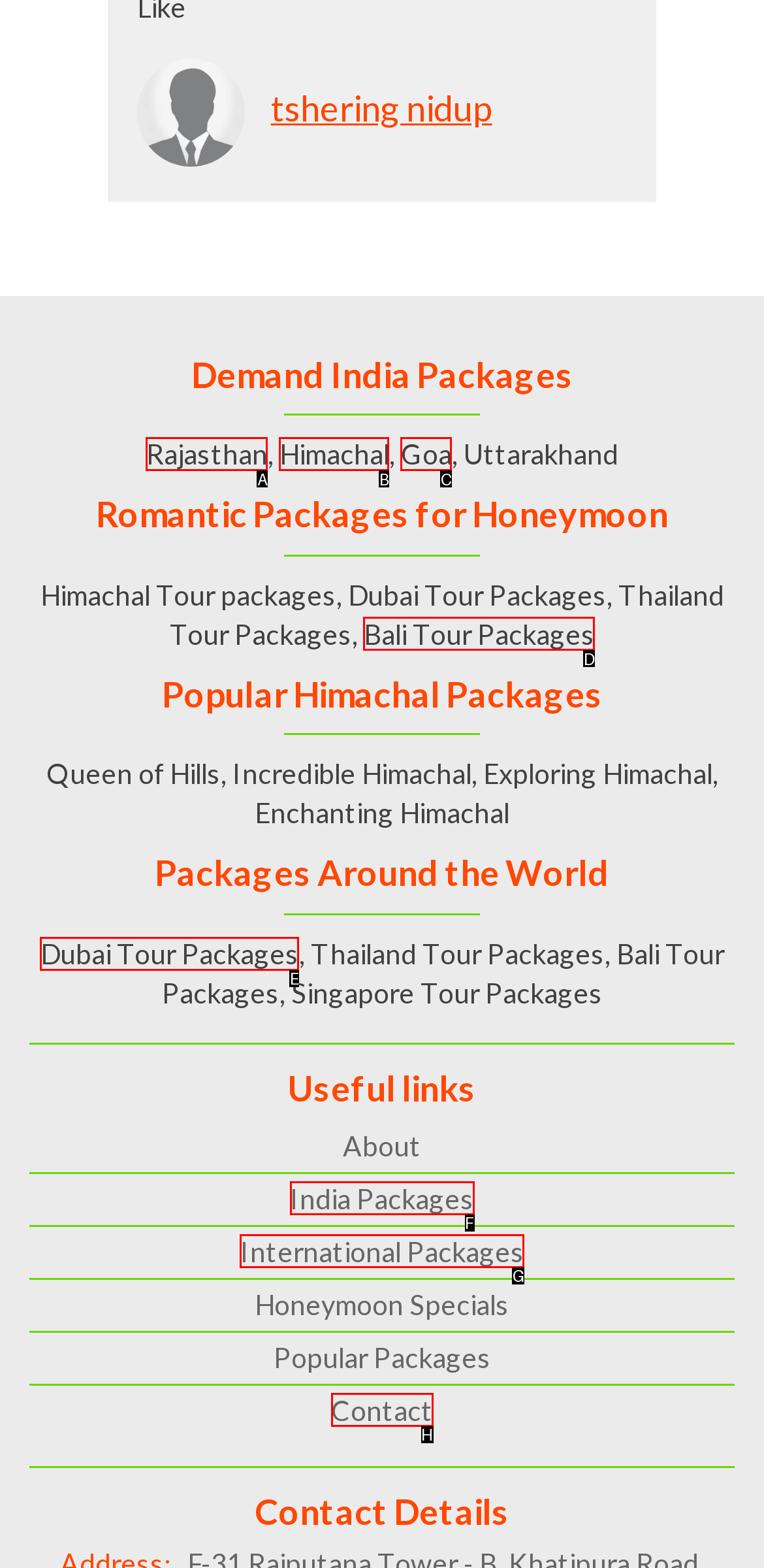Determine which option aligns with the description: Dubai Tour Packages. Provide the letter of the chosen option directly.

E